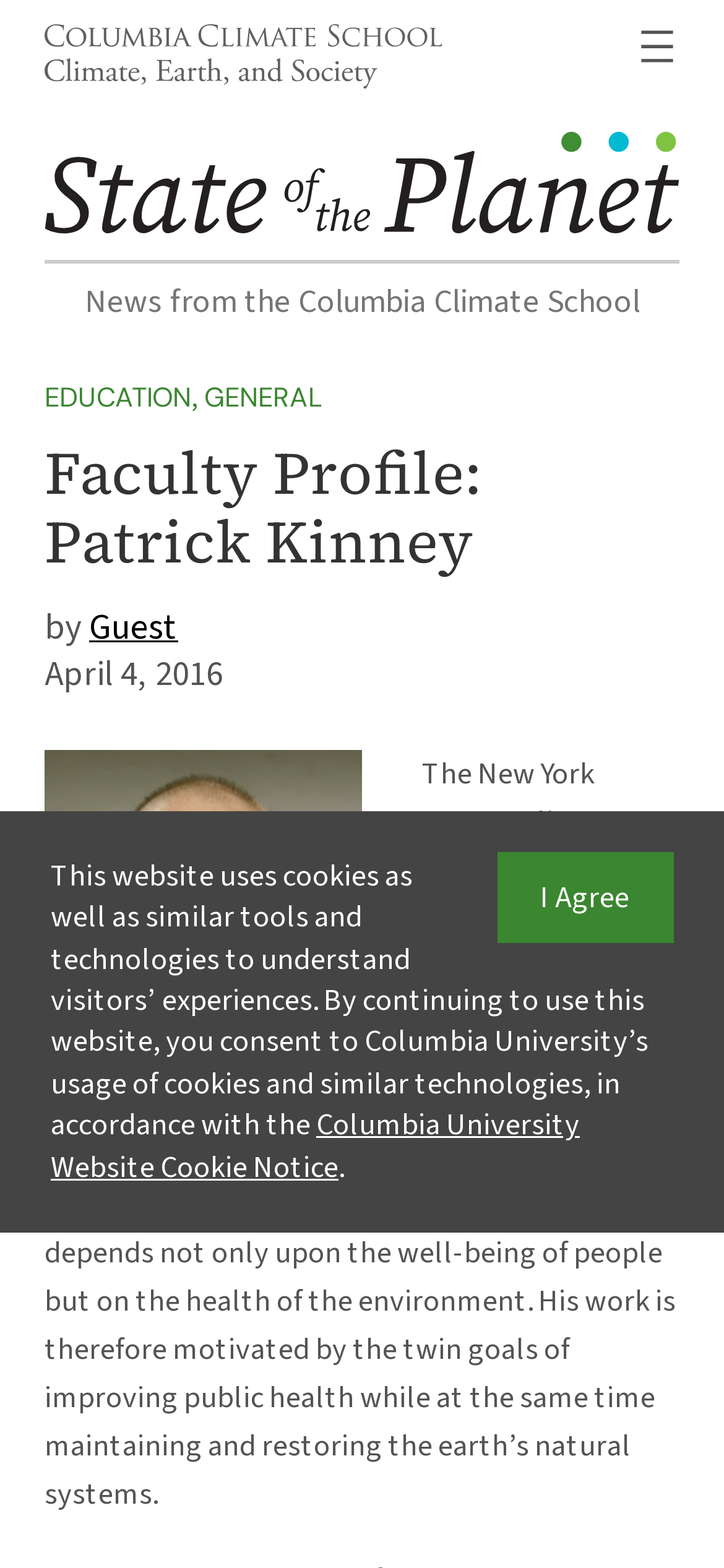For the element described, predict the bounding box coordinates as (top-left x, top-left y, bottom-right x, bottom-right y). All values should be between 0 and 1. Element description: ← Entrada anterior

None